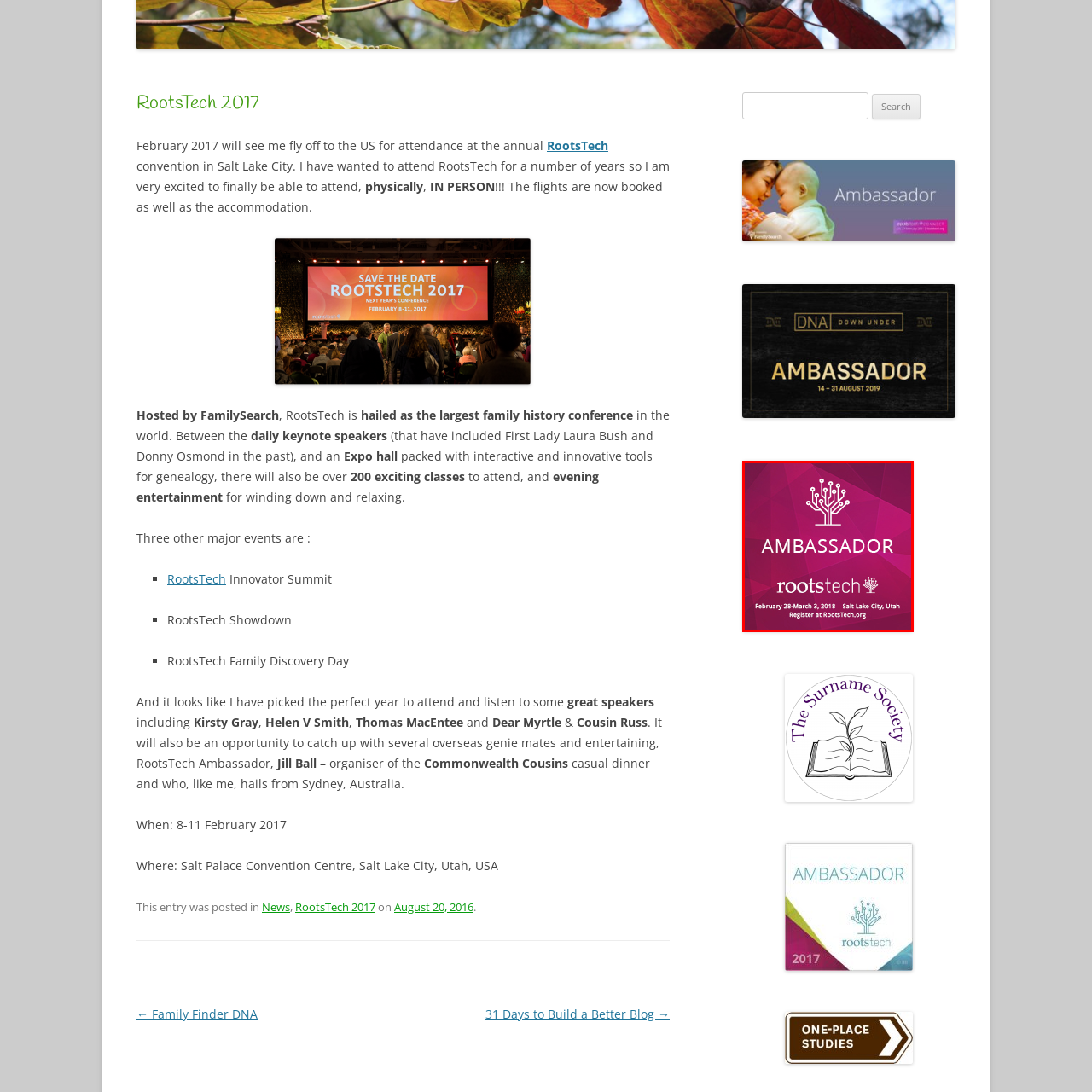Look closely at the part of the image inside the red bounding box, then respond in a word or phrase: Where is the RootsTech conference taking place?

Salt Lake City, Utah